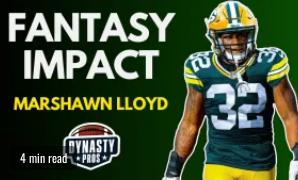Provide a comprehensive description of the image.

The image features a dynamic graphic titled "FANTASY IMPACT," prominently displaying the text "MARSHAWN LLOYD" beneath it. This visually striking design showcases Marshawn Lloyd, presumably a football player, wearing a vibrant green and yellow uniform, reflective of a team-inspired aesthetic. The bold title and athlete's name are set against a contrasting background, making them stand out and capturing the viewer's attention. Additionally, in the bottom left corner, there is a text indicating a "4 min read" duration, suggesting that the related article or content is concise yet informative. The overall composition aligns with themes prevalent in fantasy football discussions, particularly focusing on player analysis and impacts.